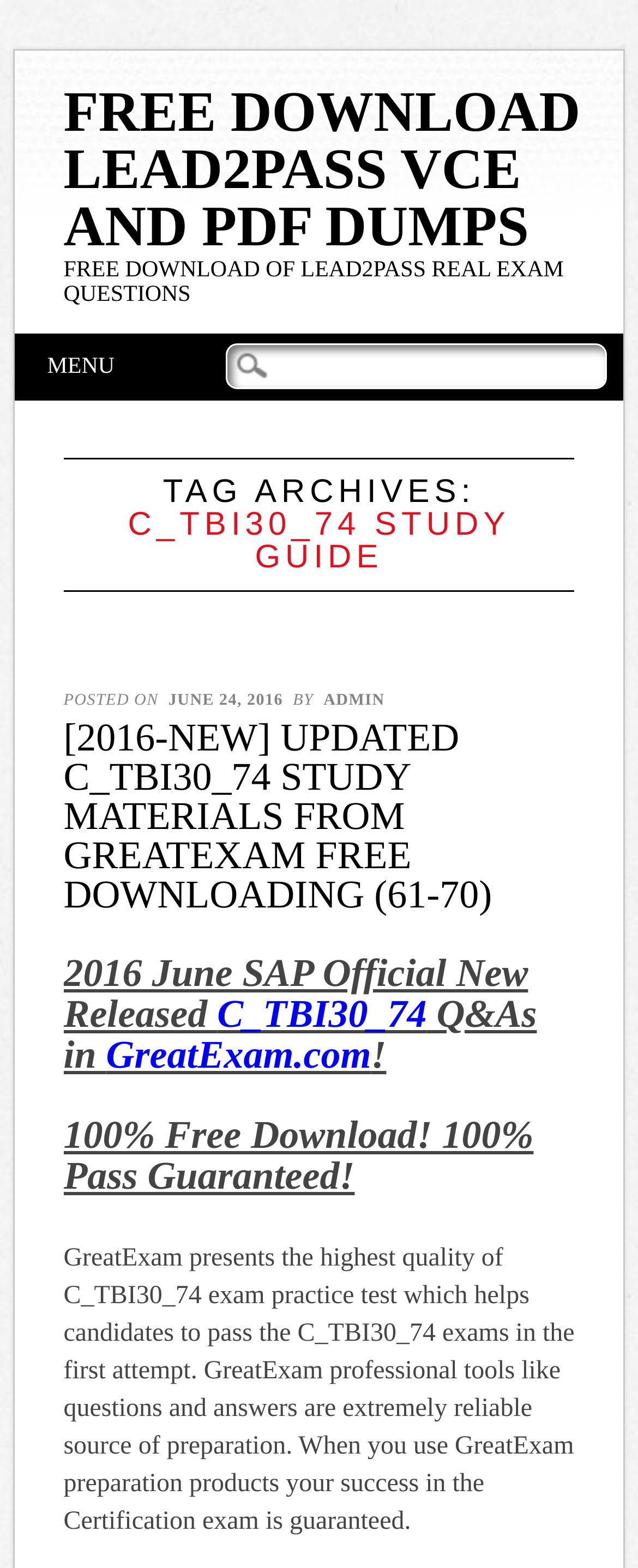Please find the bounding box for the UI element described by: "June 24, 2016".

[0.256, 0.441, 0.451, 0.452]